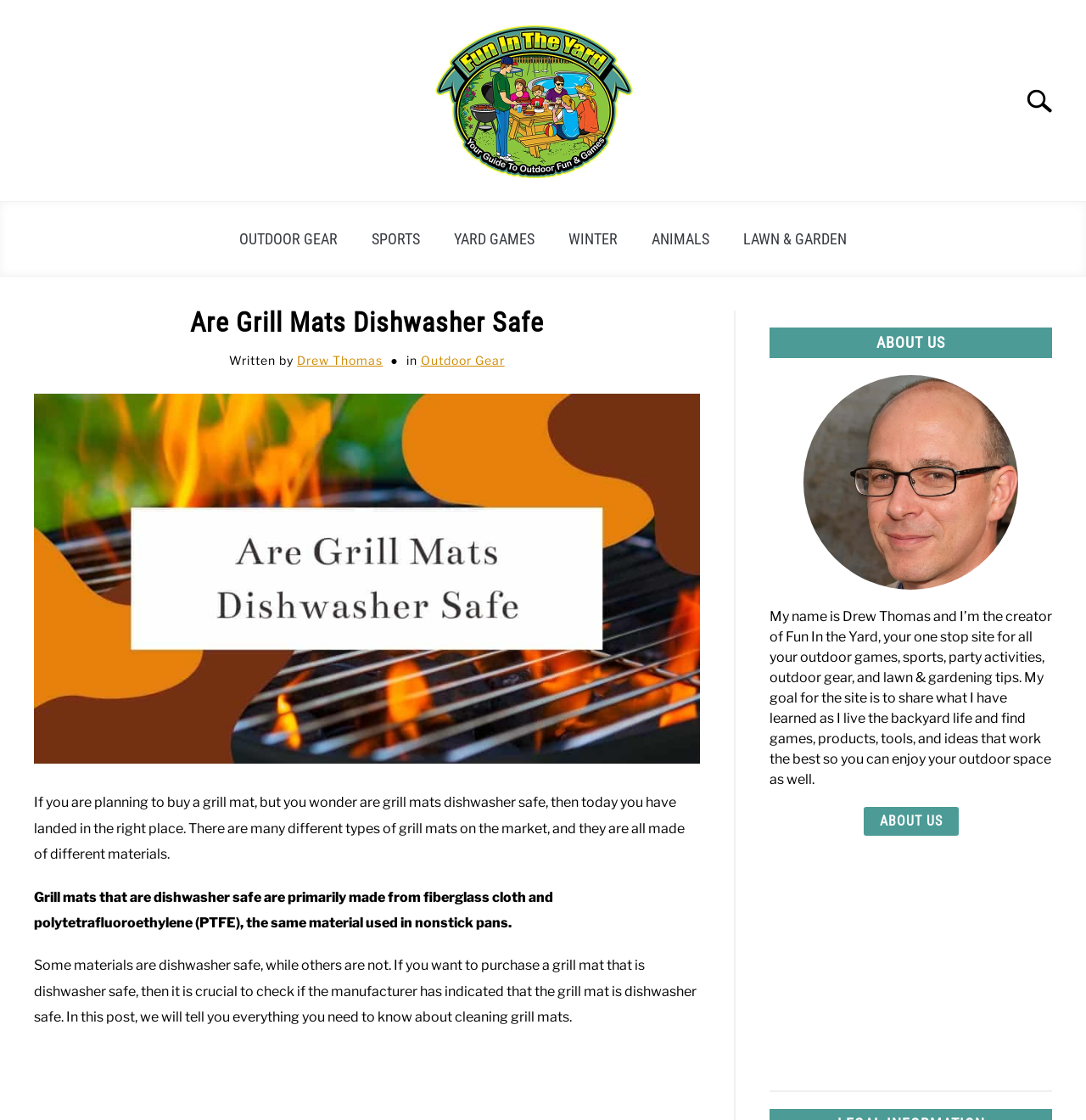Pinpoint the bounding box coordinates of the area that should be clicked to complete the following instruction: "Search for something". The coordinates must be given as four float numbers between 0 and 1, i.e., [left, top, right, bottom].

[0.93, 0.063, 1.0, 0.116]